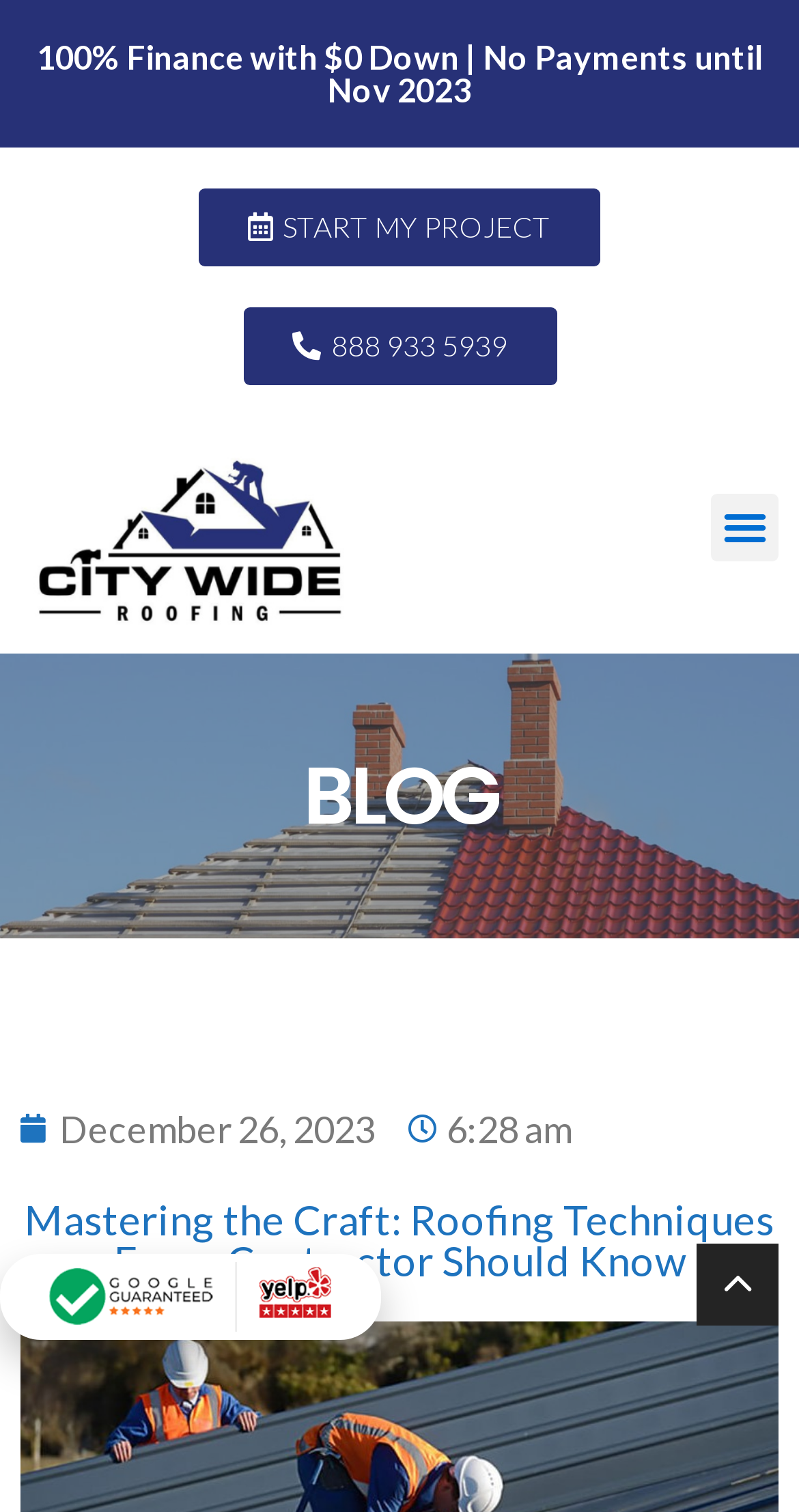What is the date of the latest blog post?
From the image, respond using a single word or phrase.

December 26, 2023